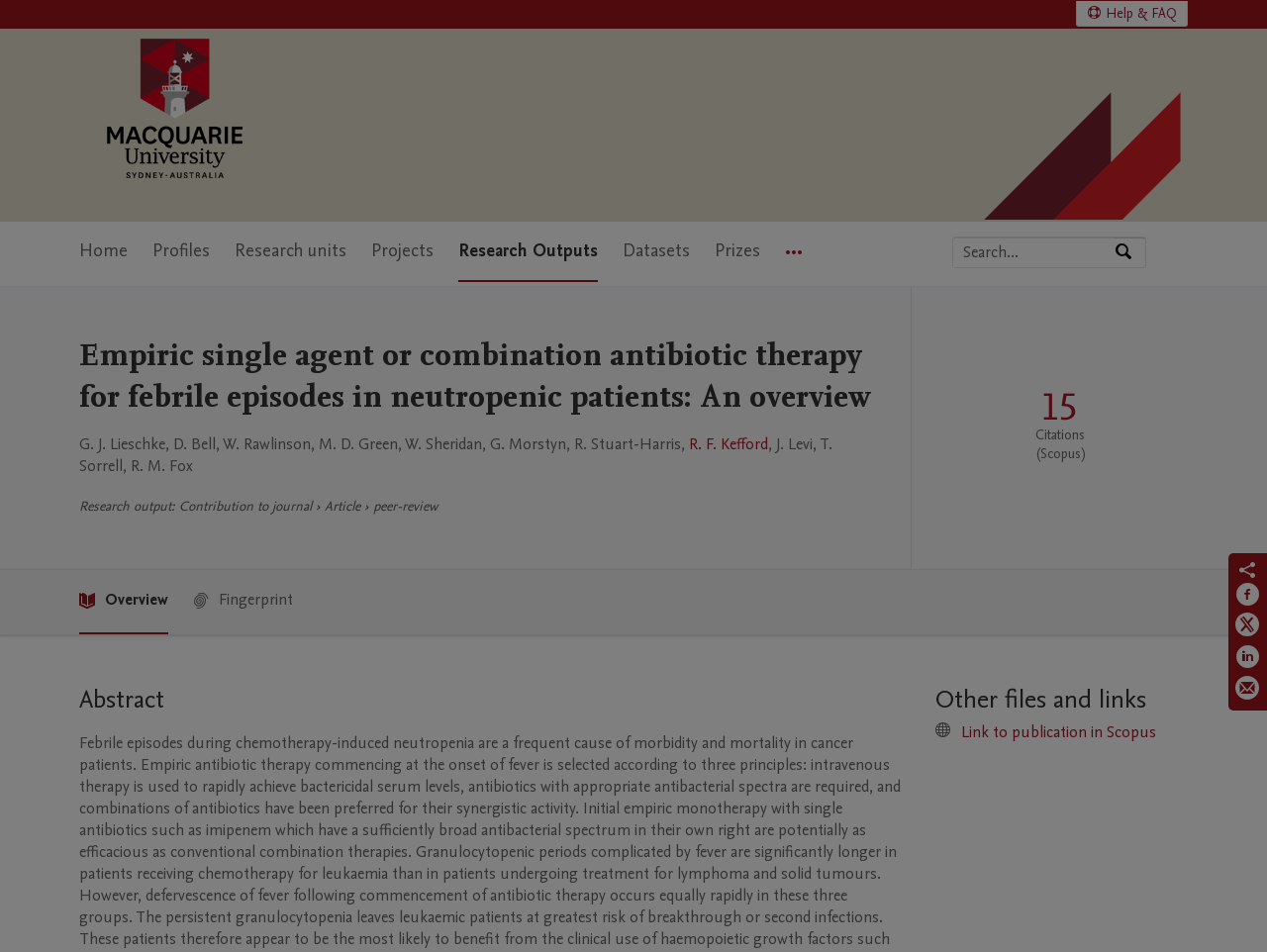Please reply with a single word or brief phrase to the question: 
What is the university logo displayed on the webpage?

Macquarie University Logo